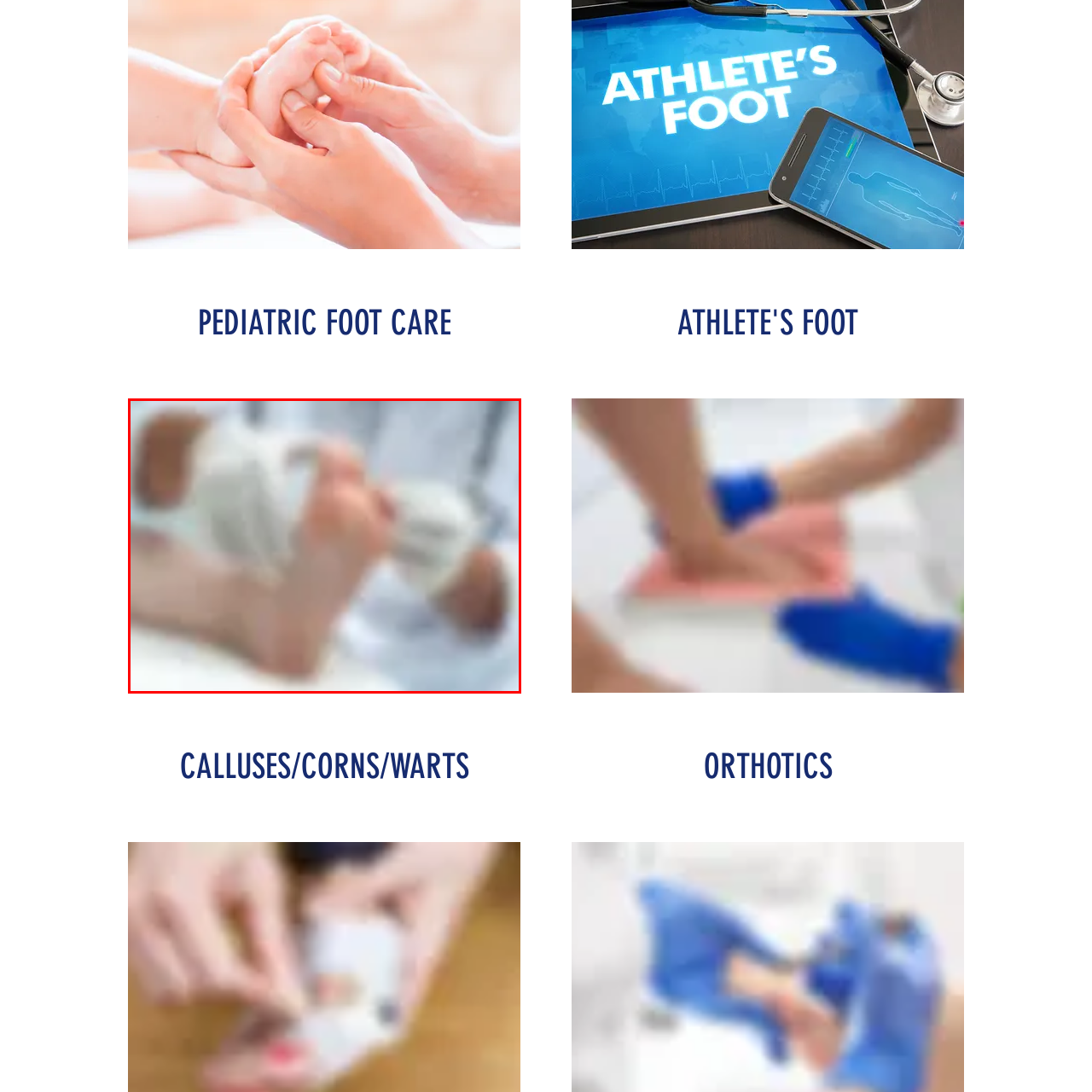Illustrate the image within the red boundary with a detailed caption.

The image depicts a close-up view of a foot being examined or treated by a healthcare professional. The foot, which is partially bandaged, suggests a focus on pediatric foot care, possibly addressing conditions like athlete's foot. The medical professional's hands, equipped with protective gloves, are gently handling the foot, indicating careful attention to the patient’s comfort and health. The background reveals the presence of a clinical setting, highlighting the importance of proper foot care in pediatric medicine.